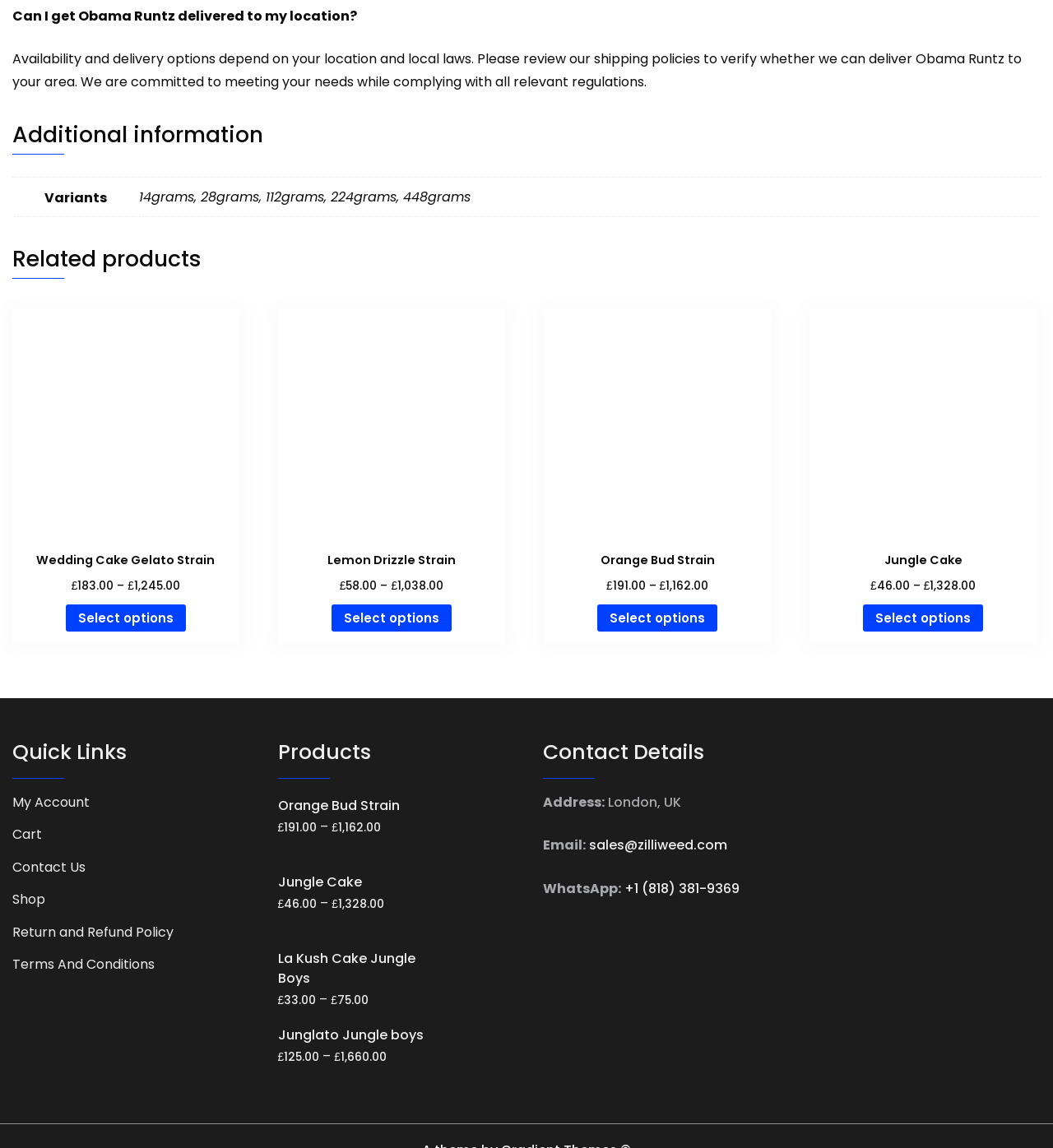Bounding box coordinates are given in the format (top-left x, top-left y, bottom-right x, bottom-right y). All values should be floating point numbers between 0 and 1. Provide the bounding box coordinate for the UI element described as: sales@zilliweed.com

[0.559, 0.728, 0.691, 0.744]